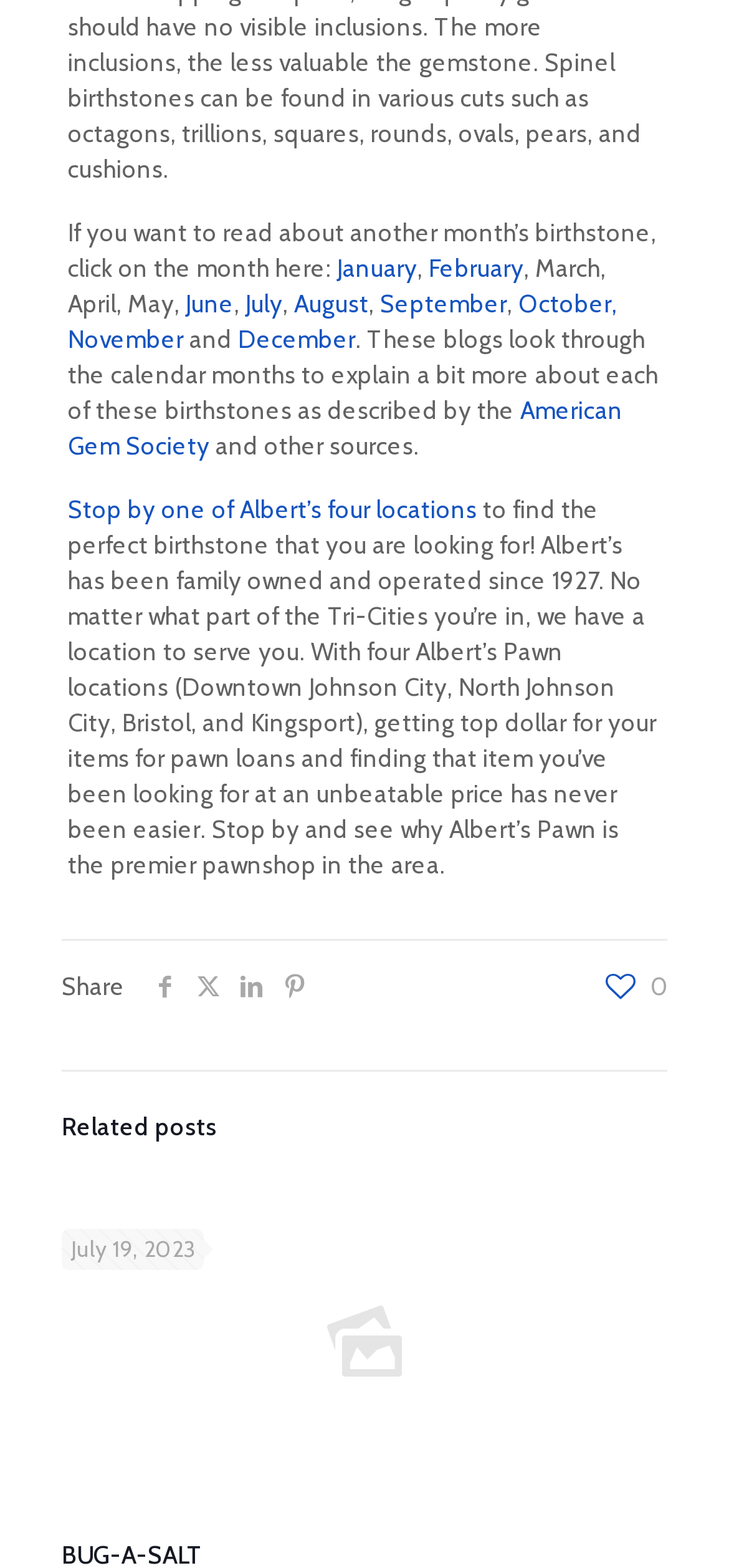Pinpoint the bounding box coordinates of the clickable area necessary to execute the following instruction: "Click the NEXT link". The coordinates should be given as four float numbers between 0 and 1, namely [left, top, right, bottom].

None